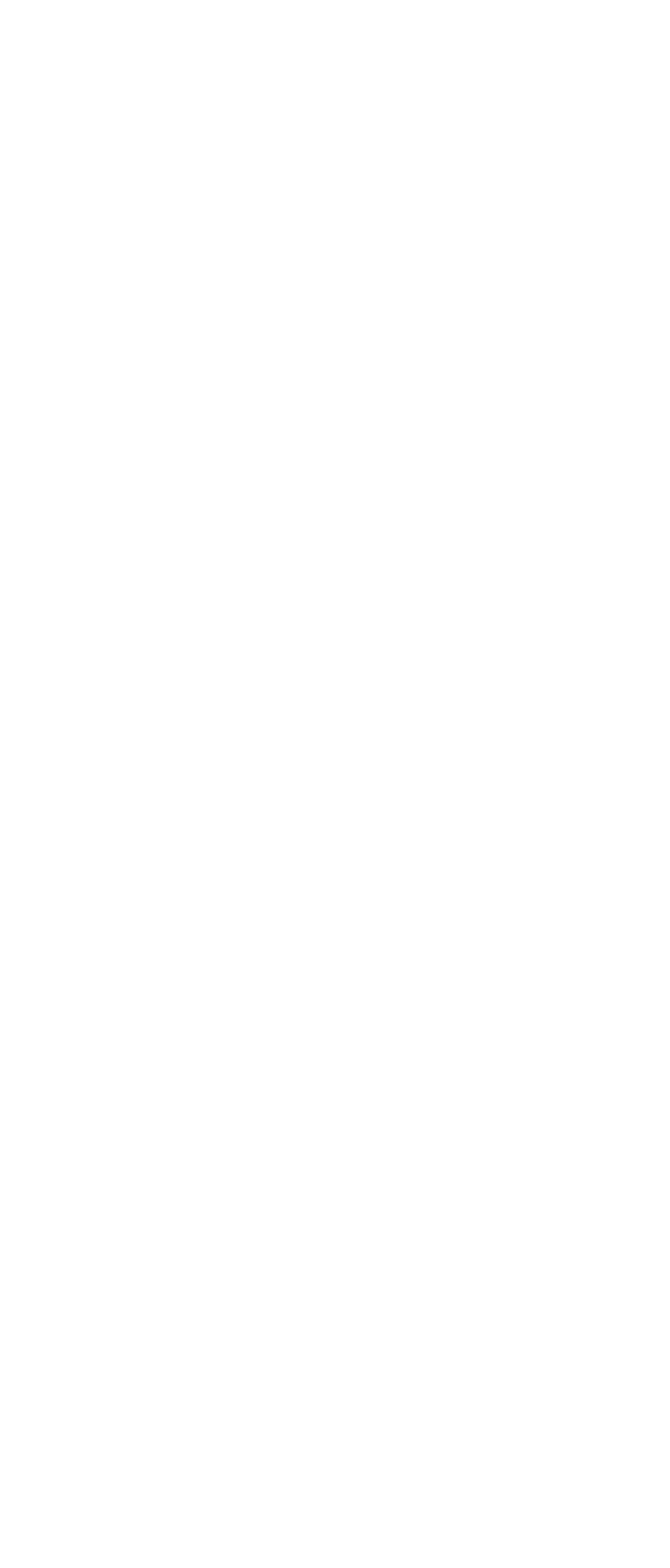Are there any links related to buying essays on this webpage?
Please give a detailed and elaborate answer to the question based on the image.

Upon examining the link titles, I found that there are links such as 'Houston TX Buy Cheap Essay' and 'Houston TX Buy College Essays Online', which suggest that there are indeed links related to buying essays on this webpage.